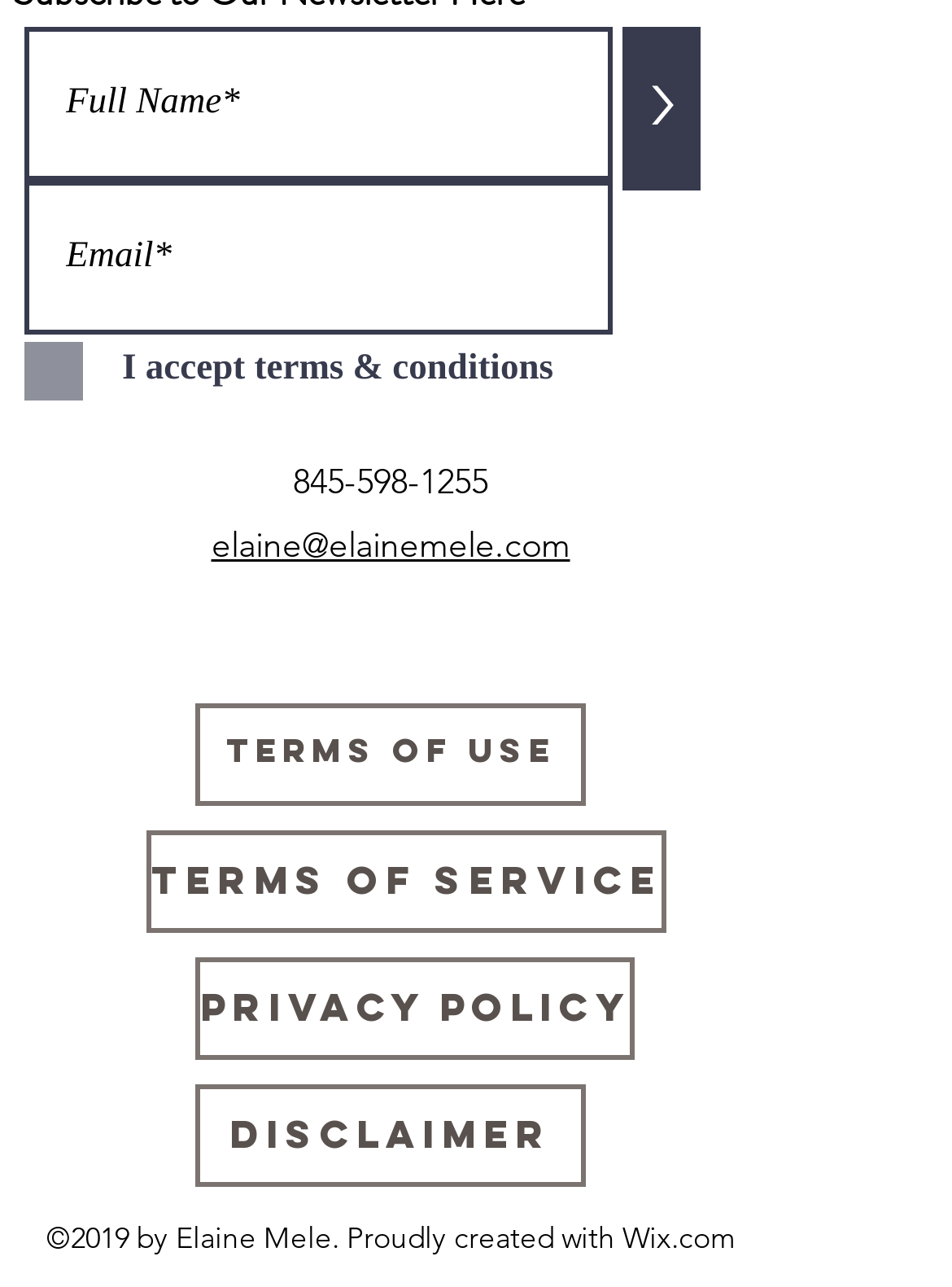What social media platforms are linked?
Provide a well-explained and detailed answer to the question.

The social media links are grouped together in a list labeled as 'Social Bar', which is located below the phone number and email links. The links are for Instagram, LinkedIn, and Facebook.